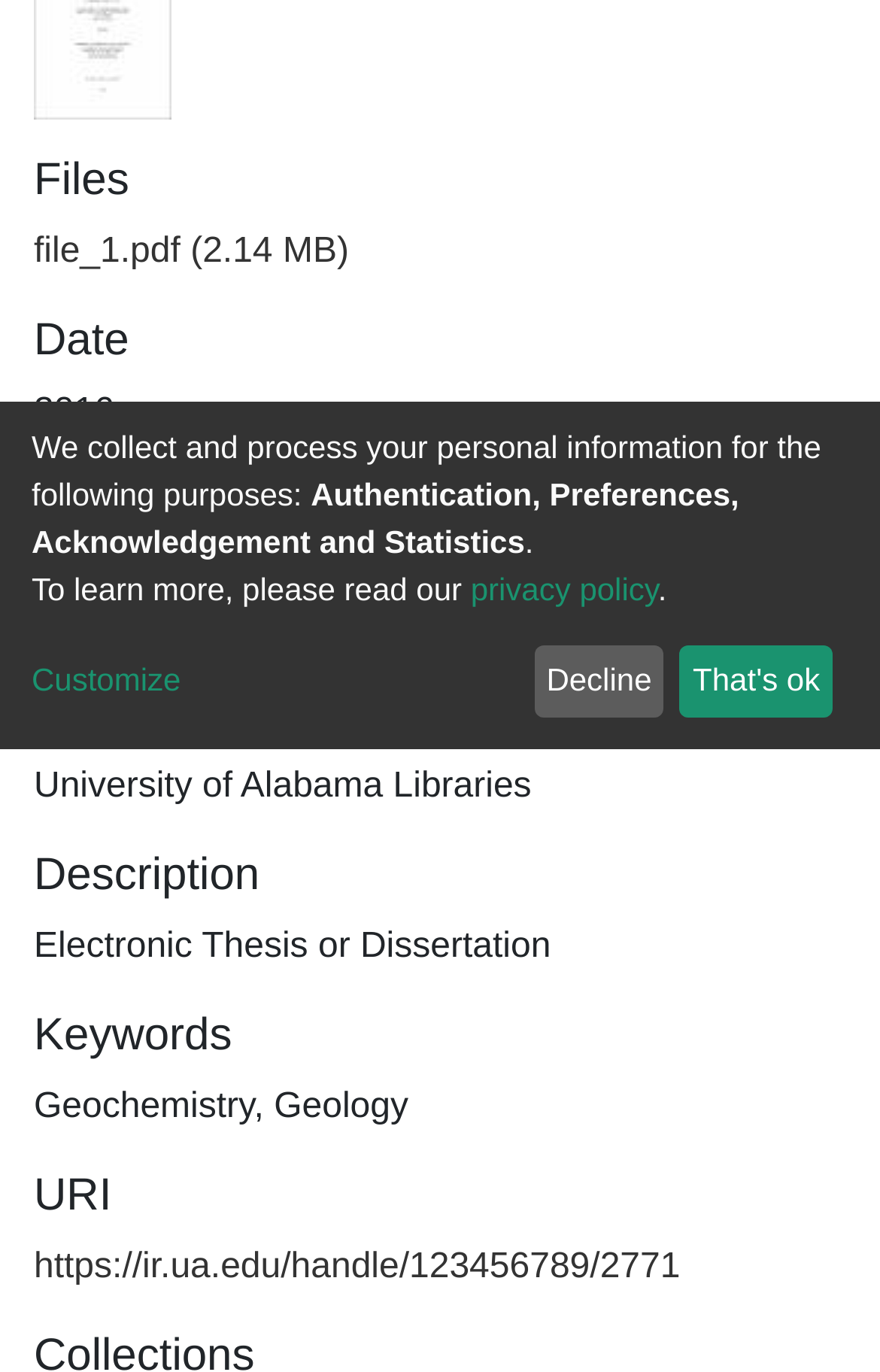Given the element description privacy policy, specify the bounding box coordinates of the corresponding UI element in the format (top-left x, top-left y, bottom-right x, bottom-right y). All values must be between 0 and 1.

[0.535, 0.416, 0.748, 0.442]